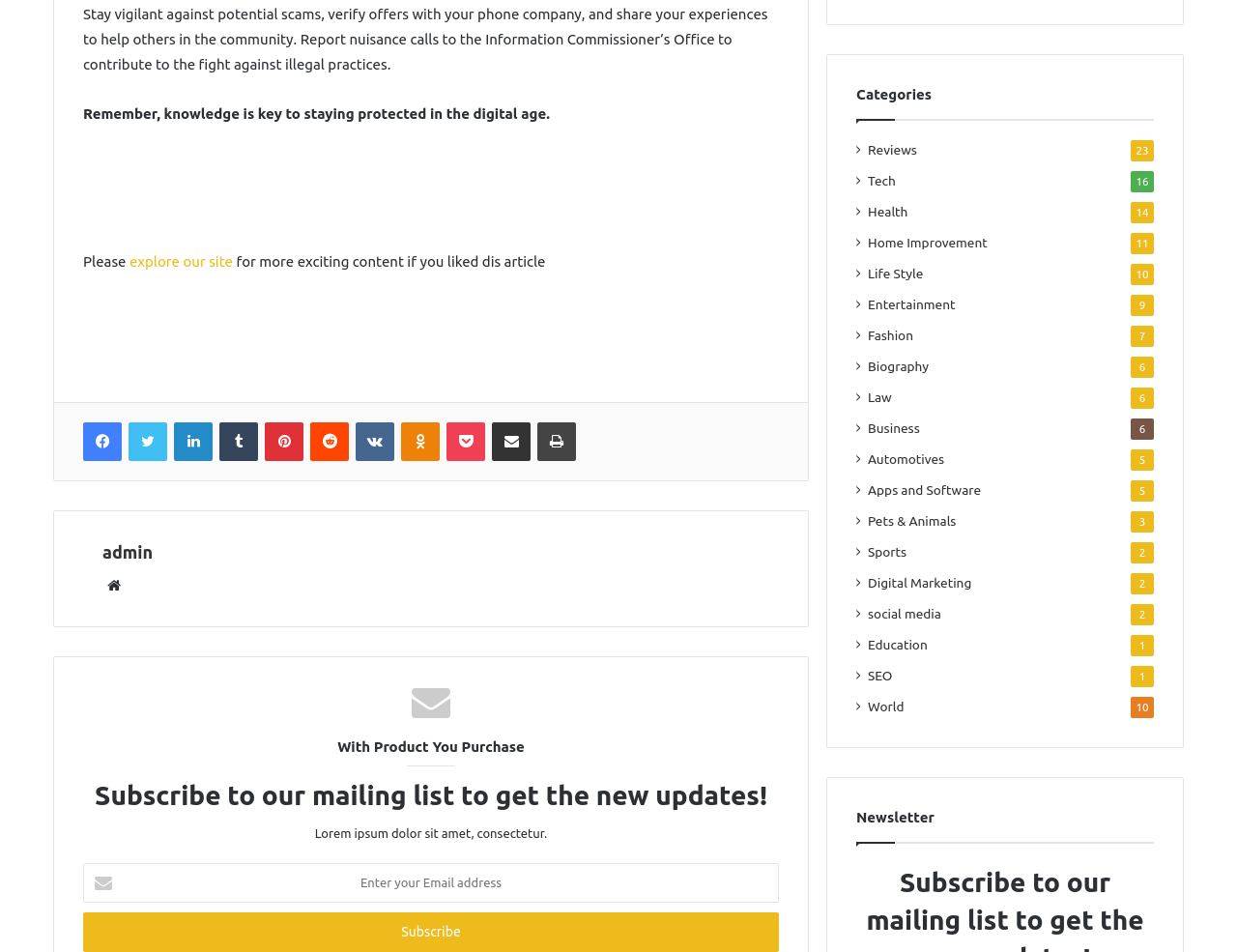Find and specify the bounding box coordinates that correspond to the clickable region for the instruction: "Click on Facebook link".

[0.067, 0.443, 0.098, 0.484]